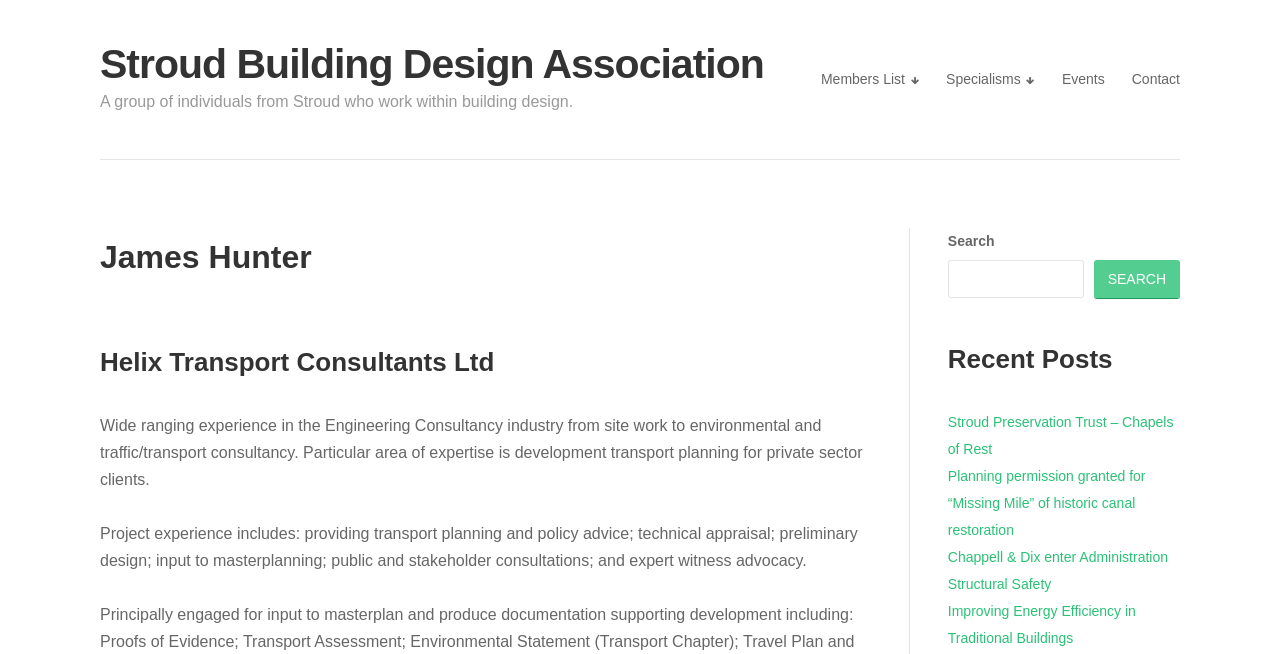Determine the bounding box coordinates for the UI element with the following description: "Structural Safety". The coordinates should be four float numbers between 0 and 1, represented as [left, top, right, bottom].

[0.74, 0.881, 0.821, 0.905]